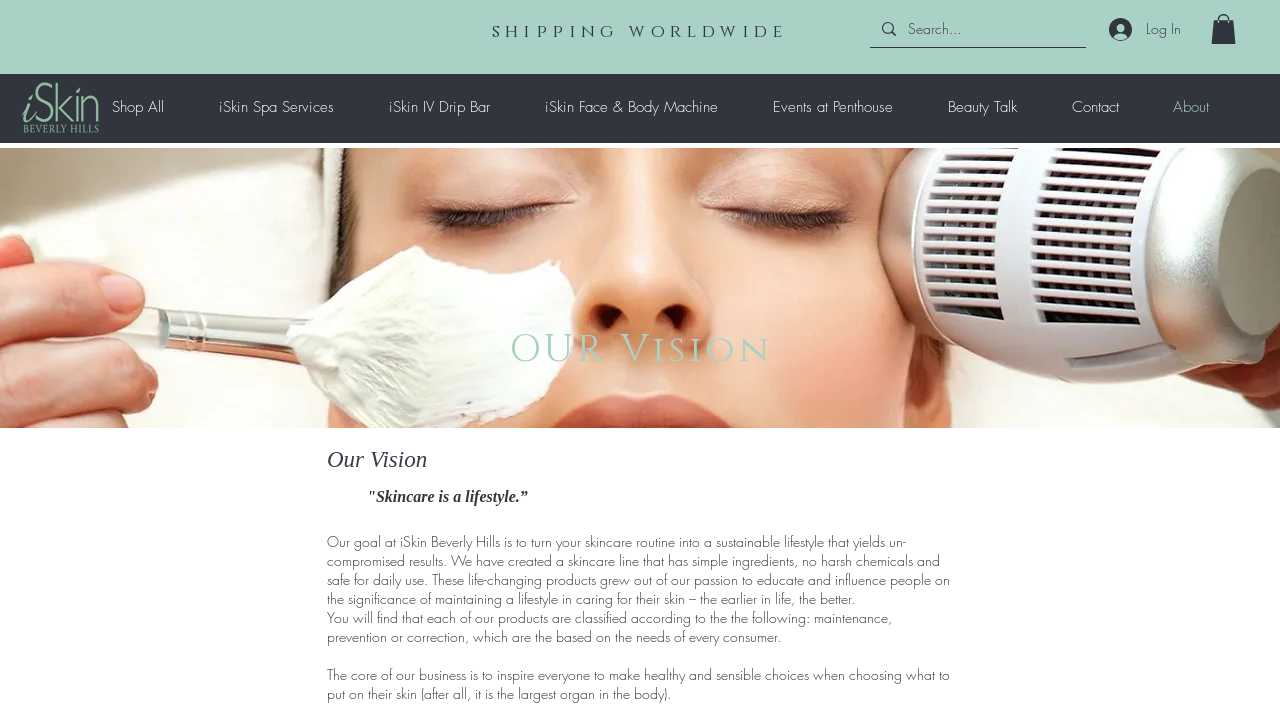Locate the bounding box coordinates of the element's region that should be clicked to carry out the following instruction: "Visit the iSkin Spa Services page". The coordinates need to be four float numbers between 0 and 1, i.e., [left, top, right, bottom].

[0.149, 0.123, 0.282, 0.18]